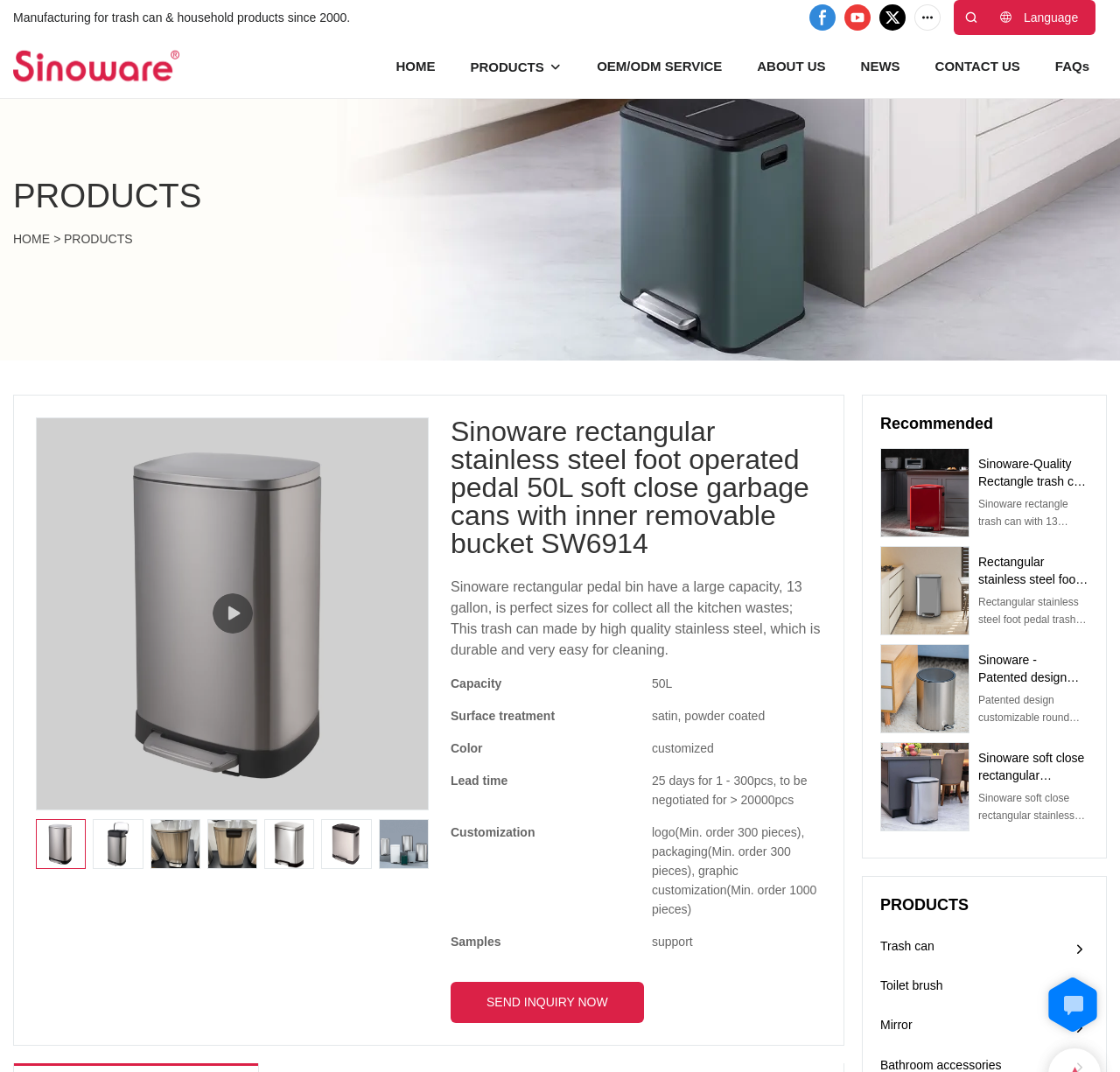How many days is the lead time for 1-300 pieces of the trash can?
Based on the content of the image, thoroughly explain and answer the question.

I found the lead time by looking at the static text elements that describe the product features, which mention '25 days for 1 - 300pcs' as the lead time.